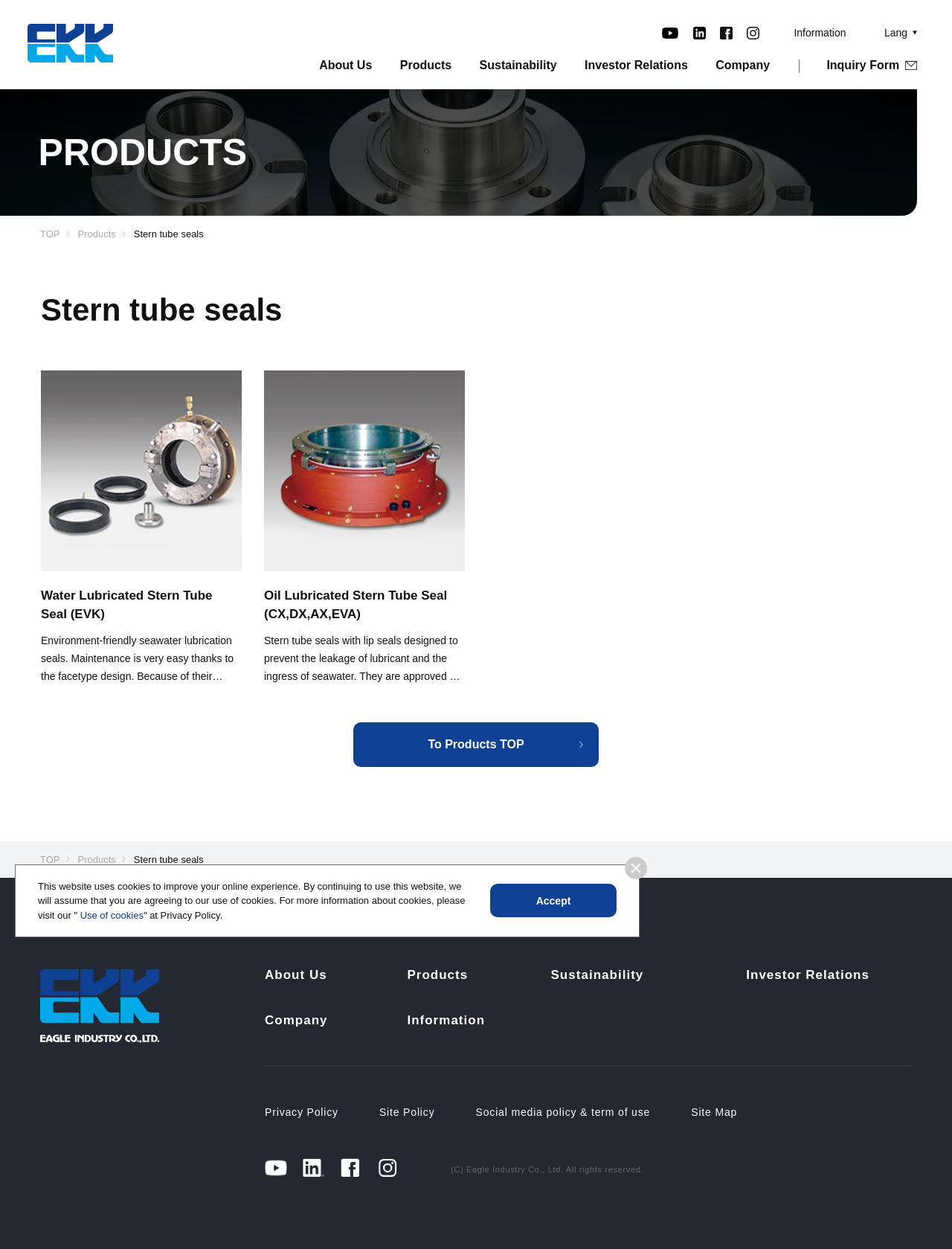Reply to the question with a brief word or phrase: What is the copyright information at the bottom of the webpage?

(C) Eagle Industry Co., Ltd. All rights reserved.